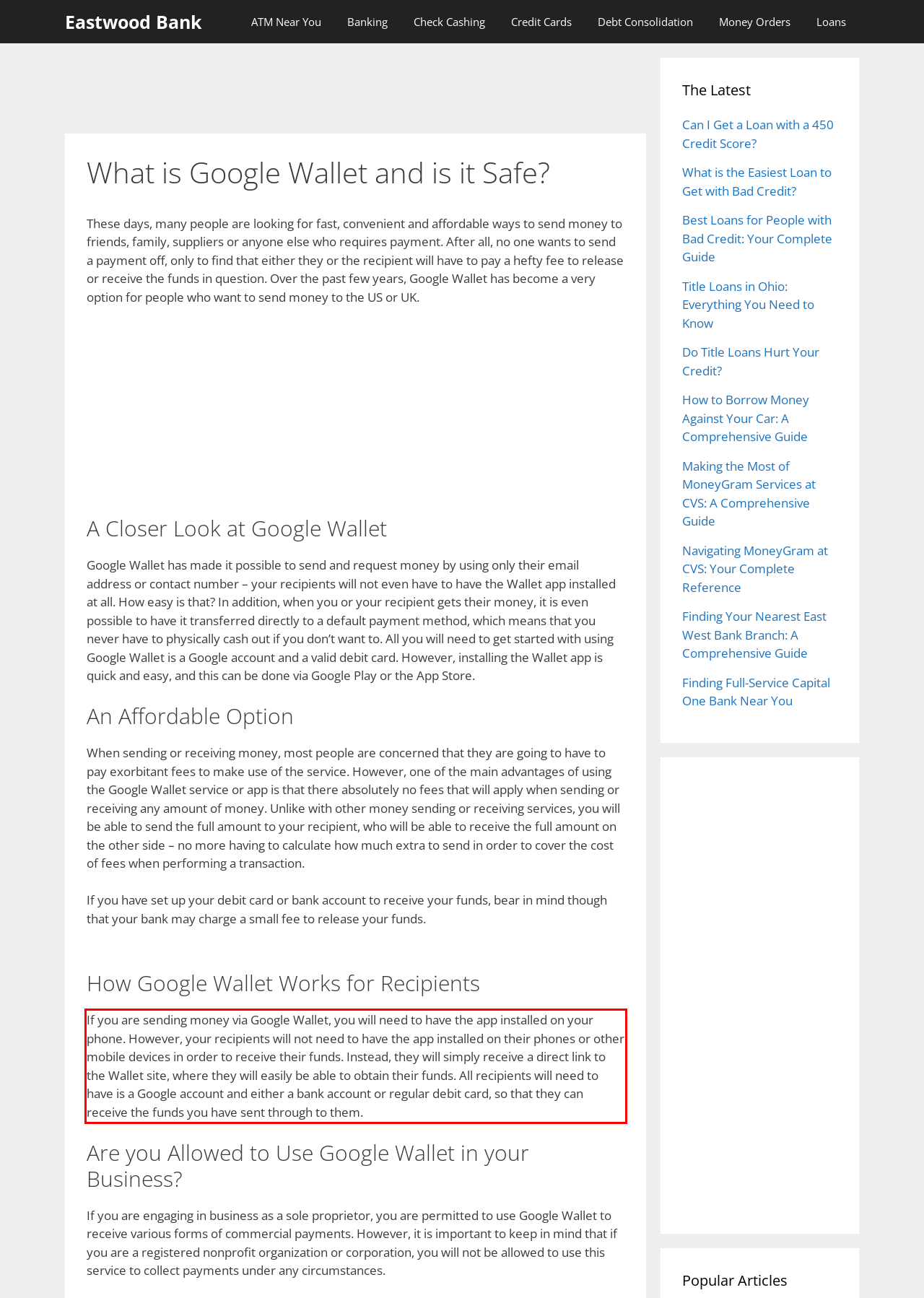Given a webpage screenshot, identify the text inside the red bounding box using OCR and extract it.

If you are sending money via Google Wallet, you will need to have the app installed on your phone. However, your recipients will not need to have the app installed on their phones or other mobile devices in order to receive their funds. Instead, they will simply receive a direct link to the Wallet site, where they will easily be able to obtain their funds. All recipients will need to have is a Google account and either a bank account or regular debit card, so that they can receive the funds you have sent through to them.